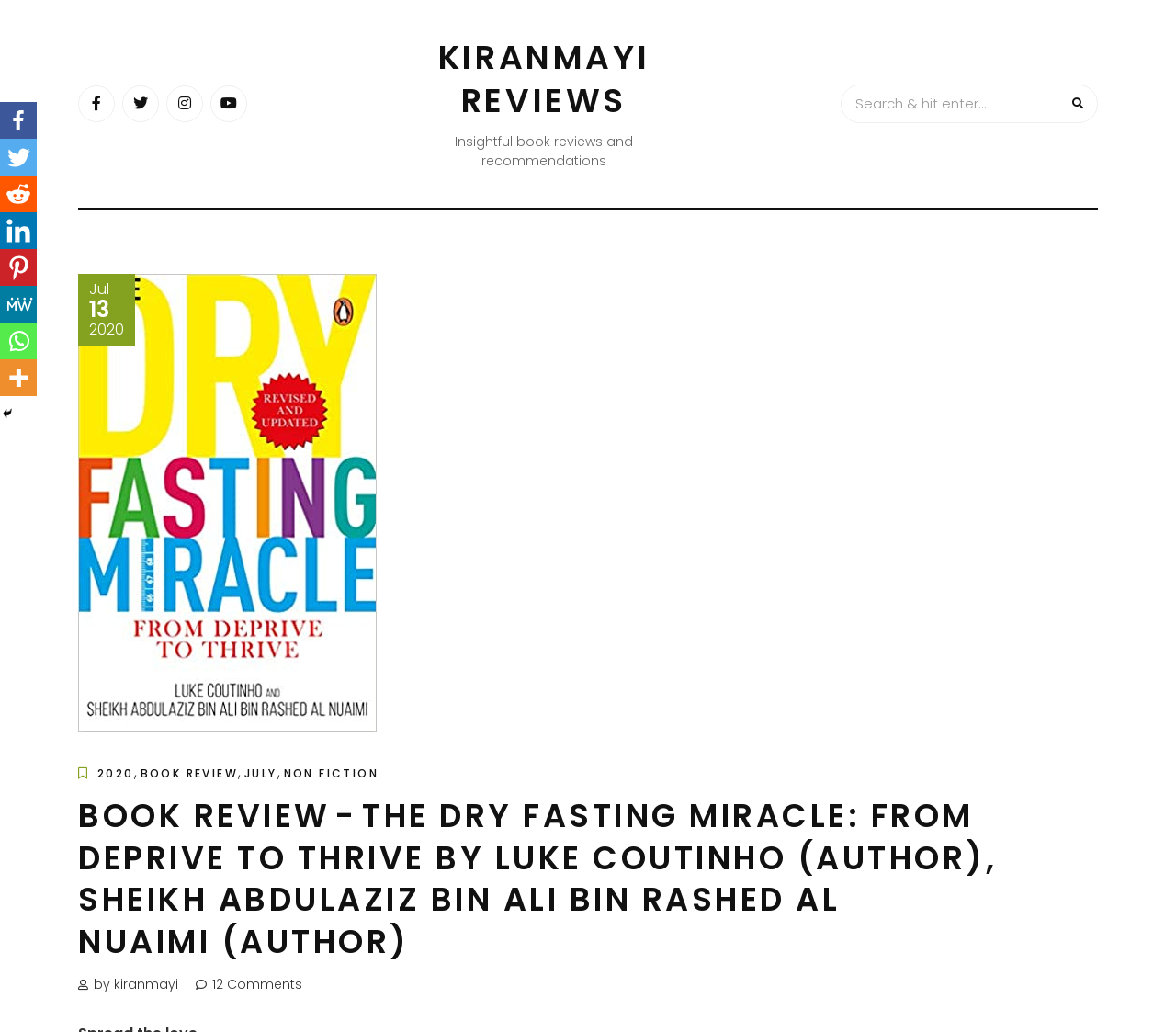Identify and provide the bounding box for the element described by: "name="s" placeholder="Search & hit enter..."".

[0.716, 0.083, 0.902, 0.118]